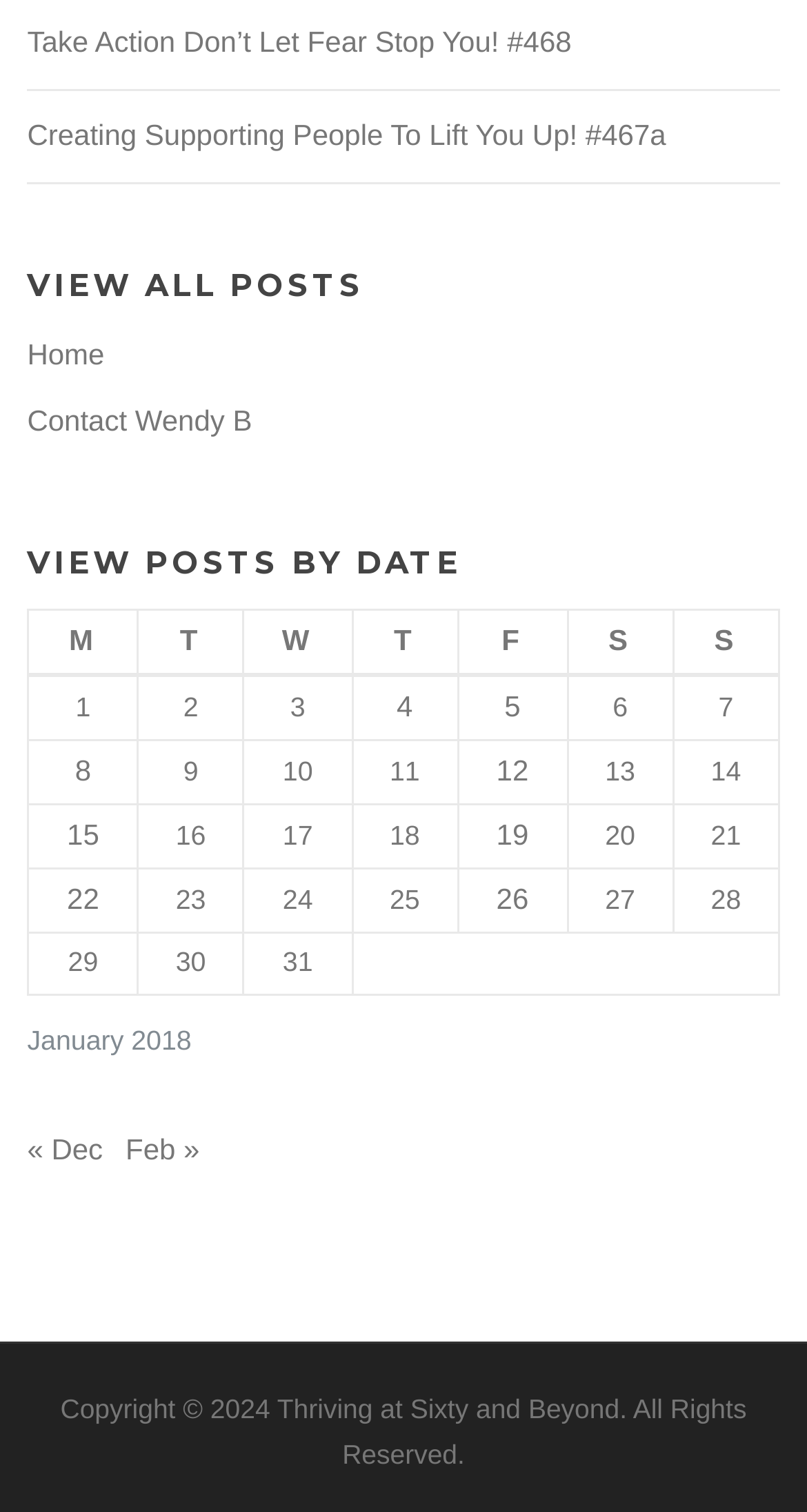Find the bounding box coordinates of the element you need to click on to perform this action: 'View all posts'. The coordinates should be represented by four float values between 0 and 1, in the format [left, top, right, bottom].

[0.034, 0.176, 0.966, 0.201]